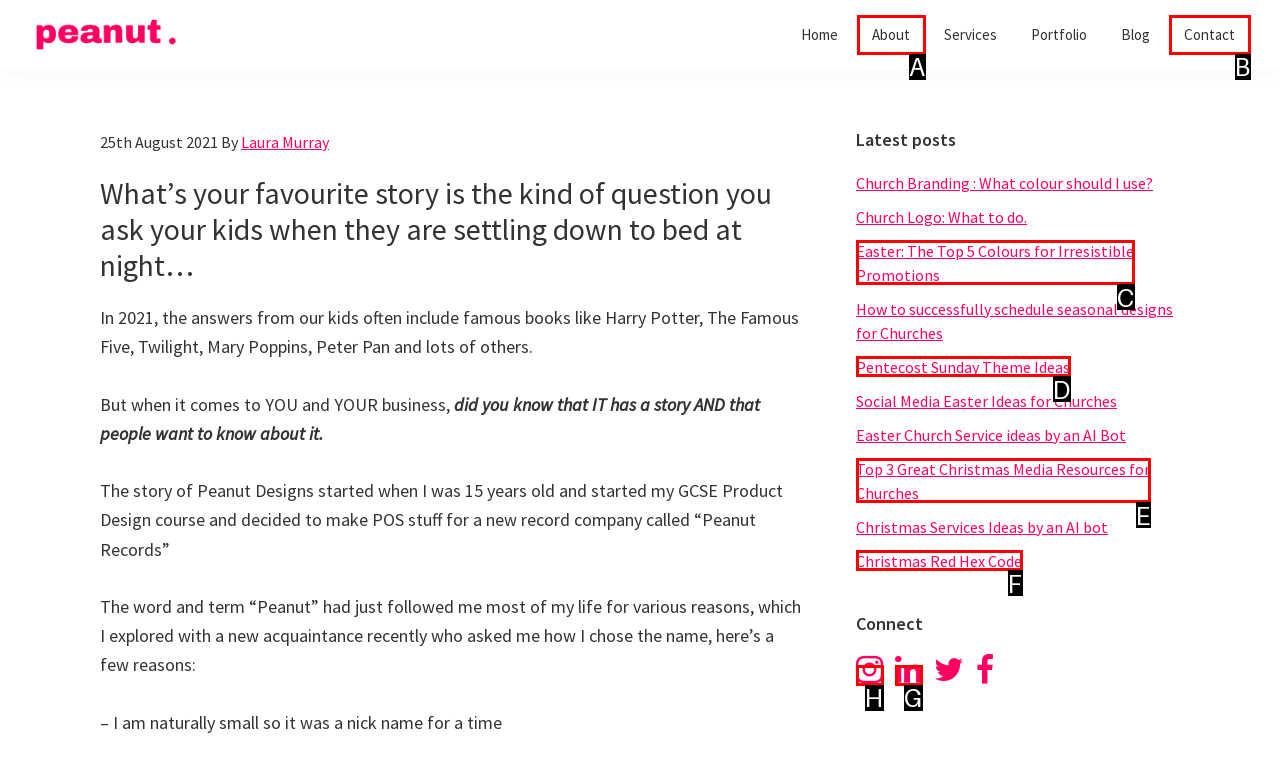Select the appropriate letter to fulfill the given instruction: Connect with Laura Murray on social media
Provide the letter of the correct option directly.

H